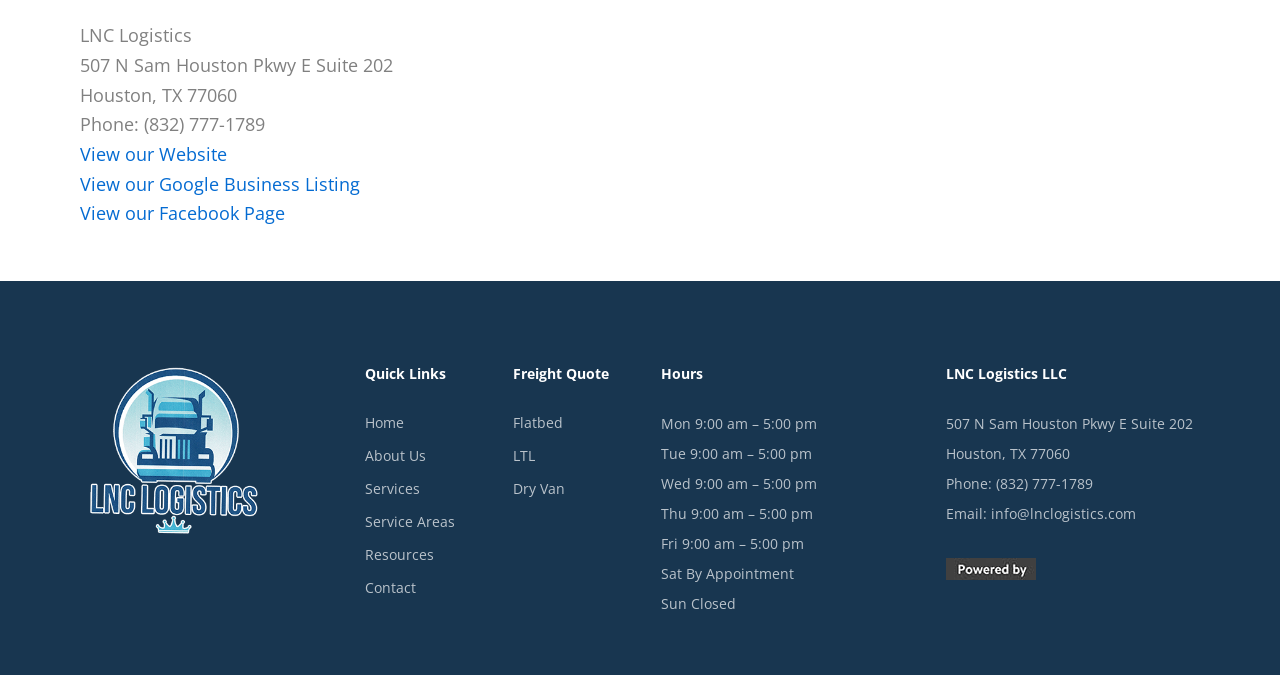Utilize the details in the image to give a detailed response to the question: What type of logistics service is provided by LNC Logistics LLC?

The type of logistics service provided by LNC Logistics LLC can be inferred from the 'Freight Quote' section of the webpage, which is located in the middle-left section. This section provides links to different types of freight services, such as Flatbed, LTL, and Dry Van.